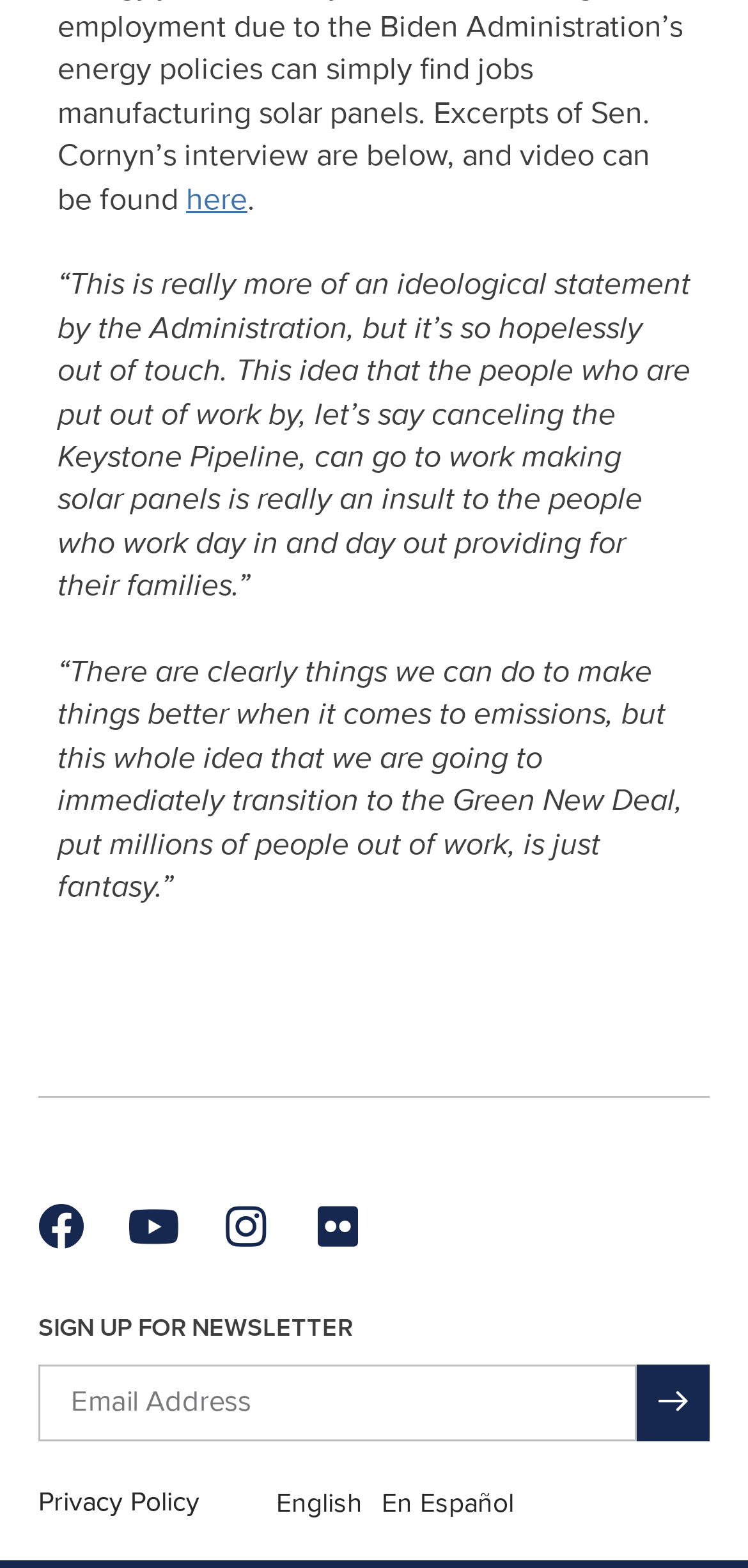What is the button below the textbox?
Based on the visual content, answer with a single word or a brief phrase.

Submit